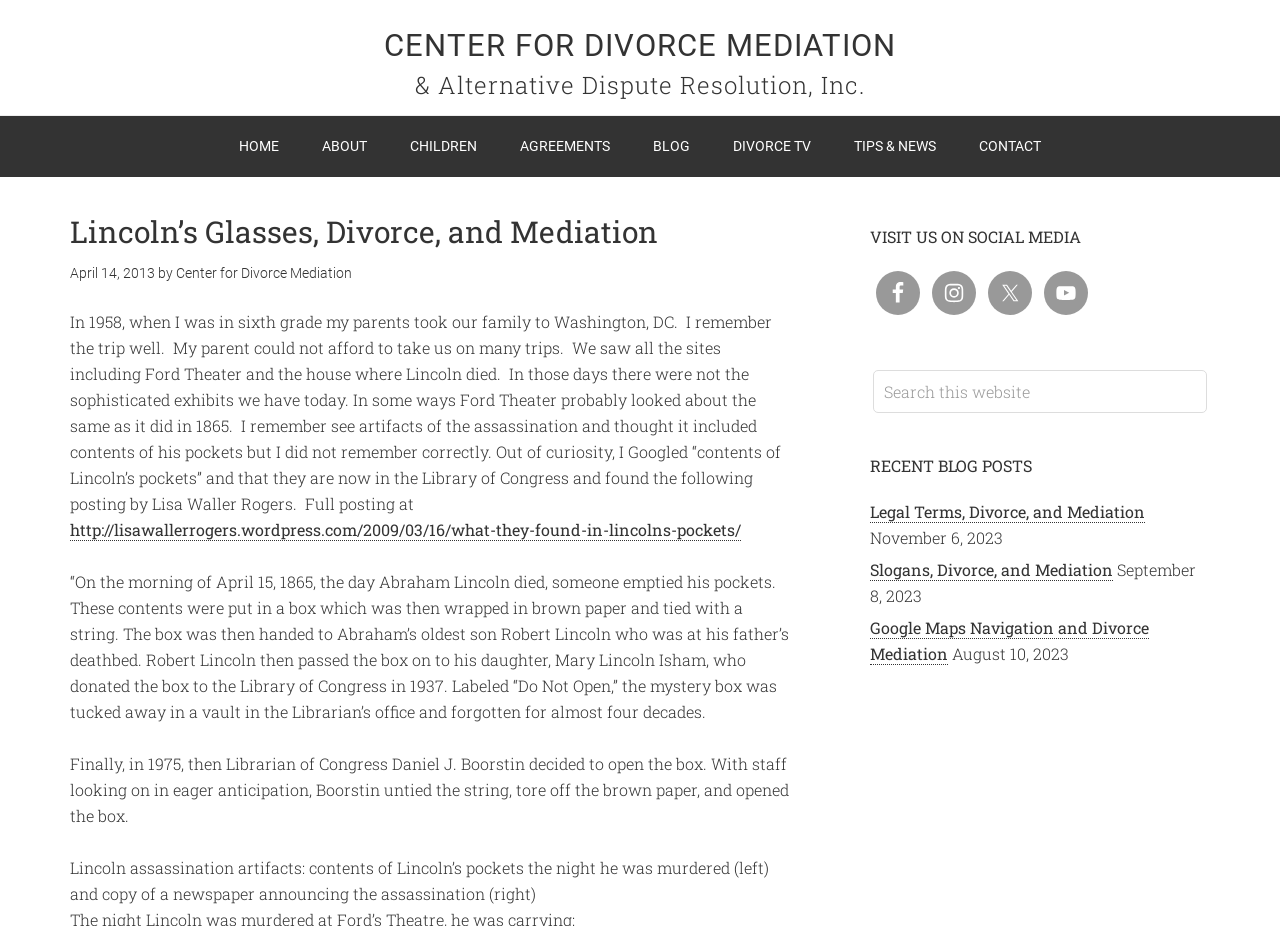Explain the webpage in detail.

The webpage is about the Center for Divorce Mediation, with a focus on a blog post titled "Lincoln's Glasses, Divorce, and Mediation". At the top of the page, there is a navigation menu with links to various sections of the website, including "HOME", "ABOUT", "CHILDREN", "AGREEMENTS", "BLOG", "DIVORCE TV", "TIPS & NEWS", and "CONTACT". 

Below the navigation menu, there is a header section with the title of the blog post, "Lincoln's Glasses, Divorce, and Mediation", and a timestamp indicating that it was posted on April 14, 2013. 

The main content of the page is a blog post that tells a personal story about a family trip to Washington, D.C. in 1958. The author reminisces about visiting Ford Theater and seeing artifacts related to Abraham Lincoln's assassination. The post then delves into the contents of Lincoln's pockets on the night he was murdered, citing a posting by Lisa Waller Rogers. 

To the right of the main content, there is a sidebar with several sections. The top section is titled "VISIT US ON SOCIAL MEDIA" and features links to the Center for Divorce Mediation's social media profiles, including Facebook, Instagram, Twitter, and YouTube. Each link is accompanied by a corresponding social media icon. 

Below the social media section, there is a search box where users can search the website. 

The next section is titled "RECENT BLOG POSTS" and lists several recent blog posts, including "Legal Terms, Divorce, and Mediation", "Slogans, Divorce, and Mediation", and "Google Maps Navigation and Divorce Mediation", each with a corresponding timestamp.